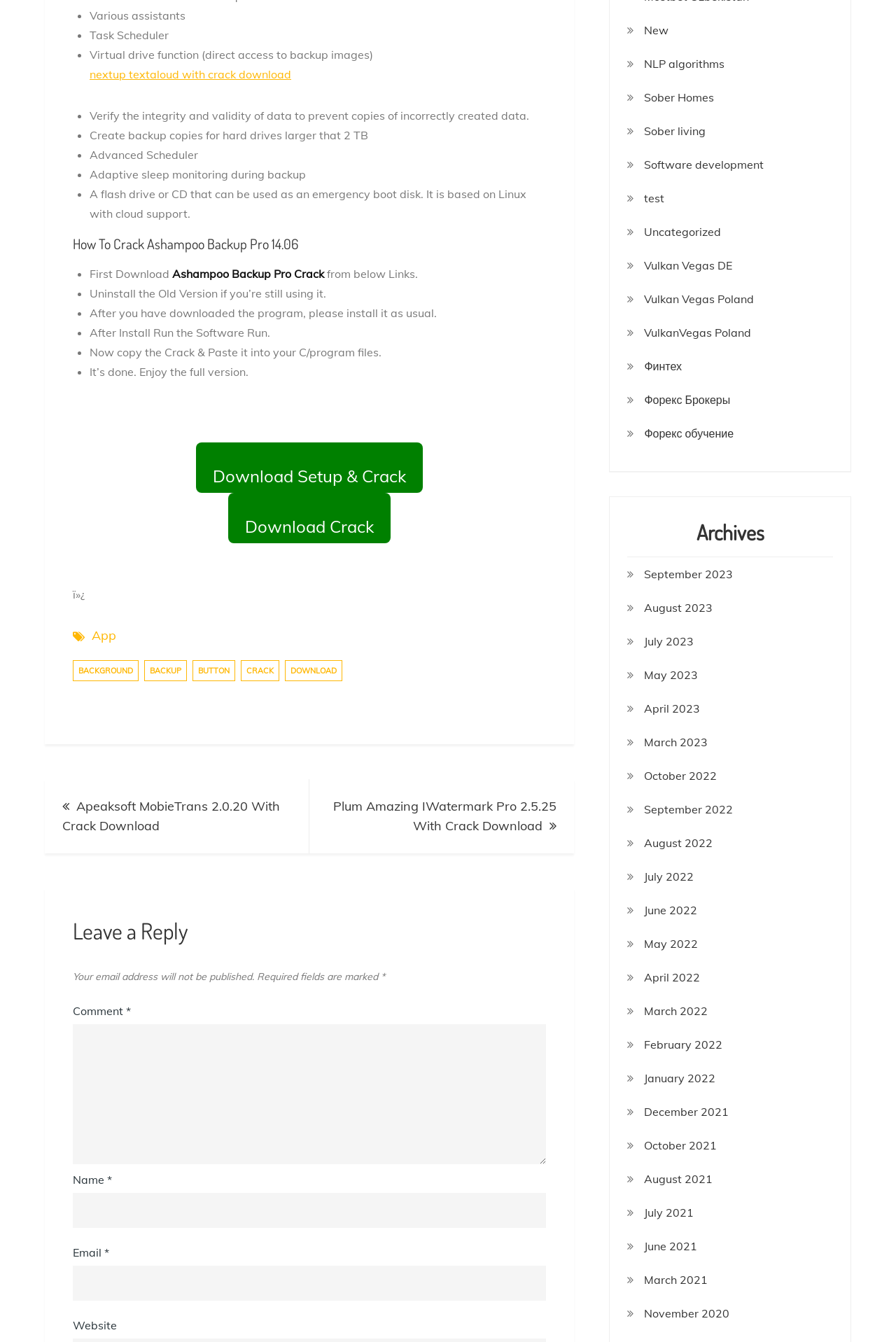What is the purpose of the 'Leave a Reply' section? From the image, respond with a single word or brief phrase.

To comment on the post